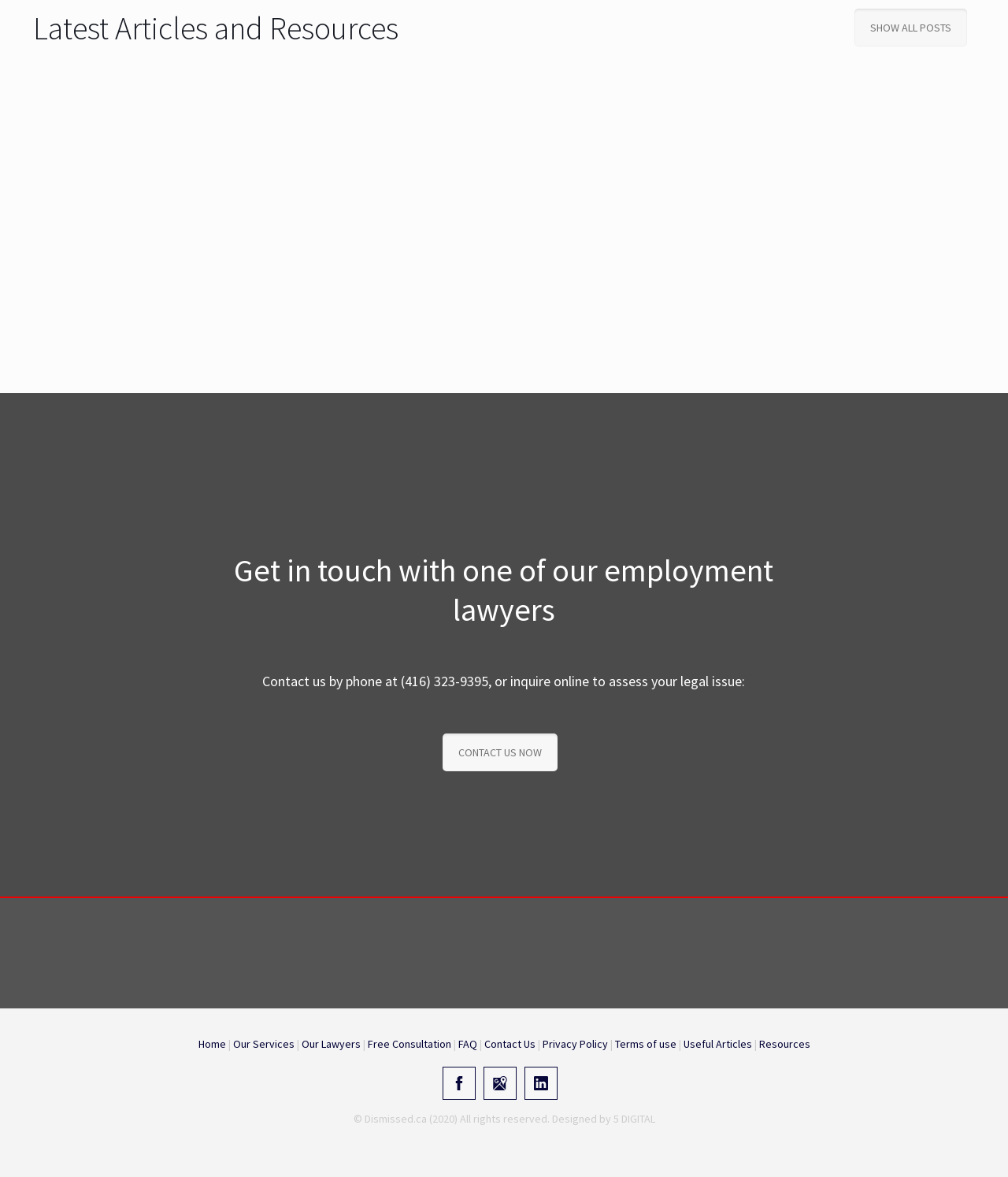Please specify the bounding box coordinates for the clickable region that will help you carry out the instruction: "Click on 'SHOW ALL POSTS'".

[0.848, 0.007, 0.959, 0.039]